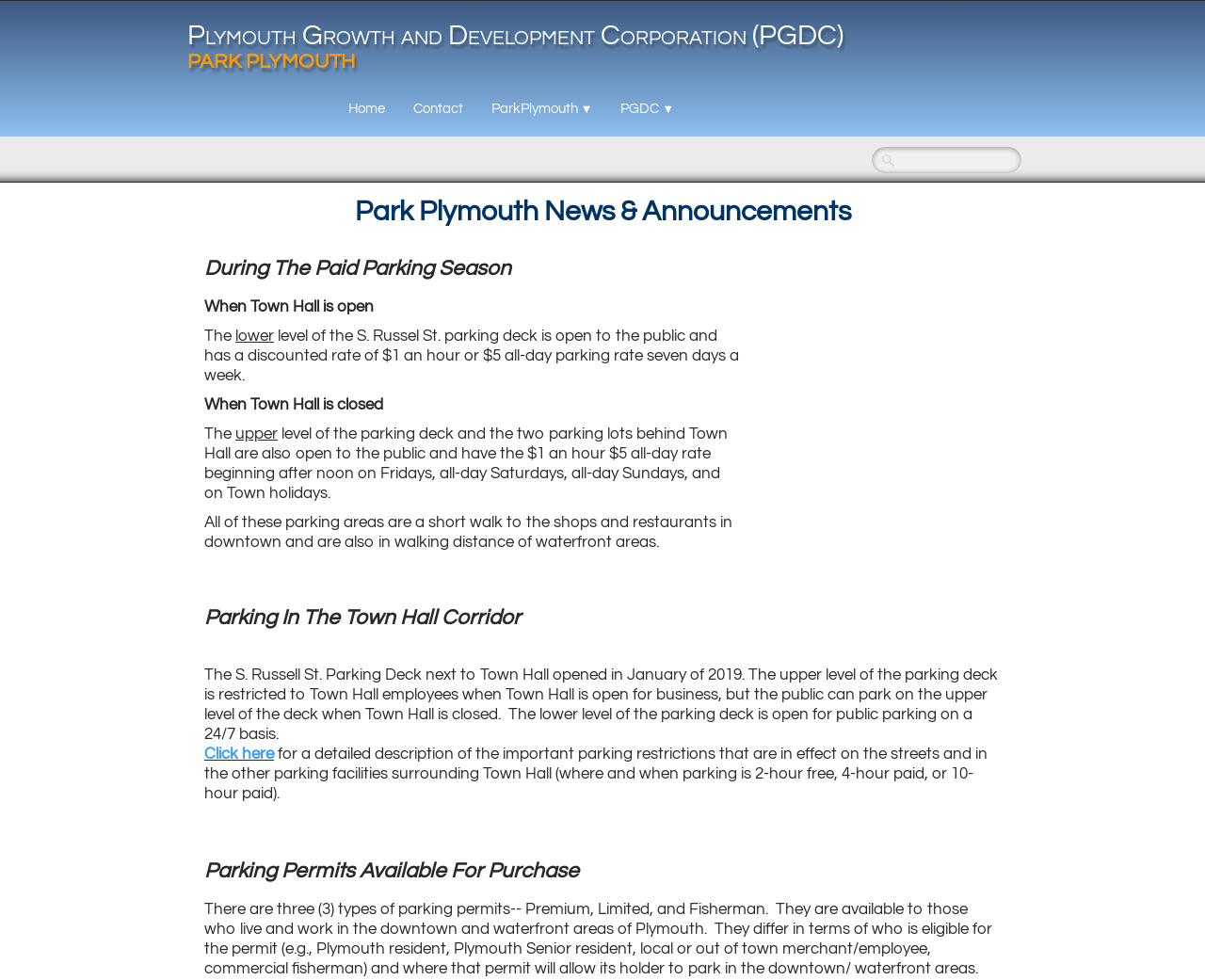Please provide a brief answer to the following inquiry using a single word or phrase:
How many types of parking permits are available?

Three